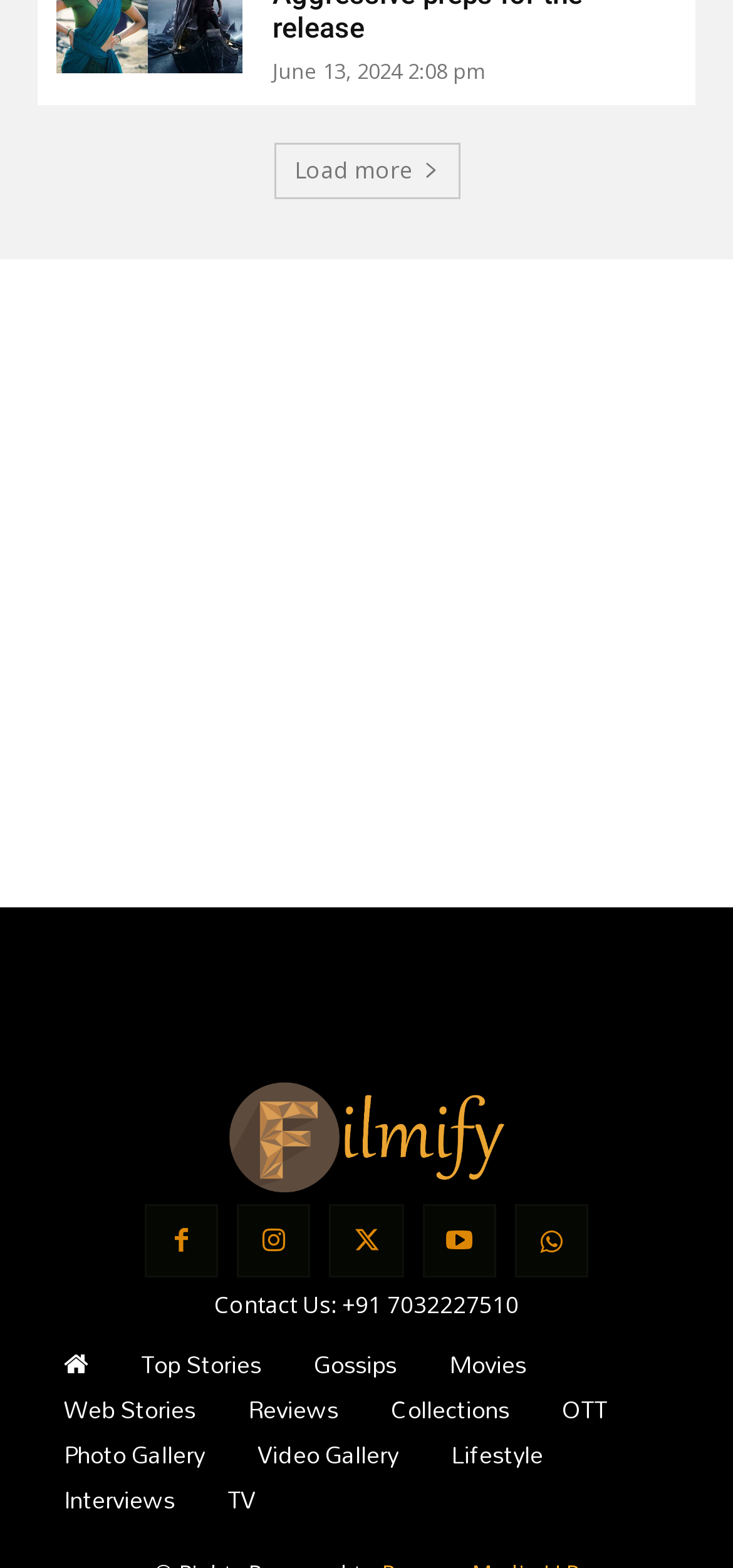Please examine the image and provide a detailed answer to the question: What is the logo of the website?

I found the logo of the website by looking at the image element with the description 'Logo' which is a child of the 'Logo' link element.